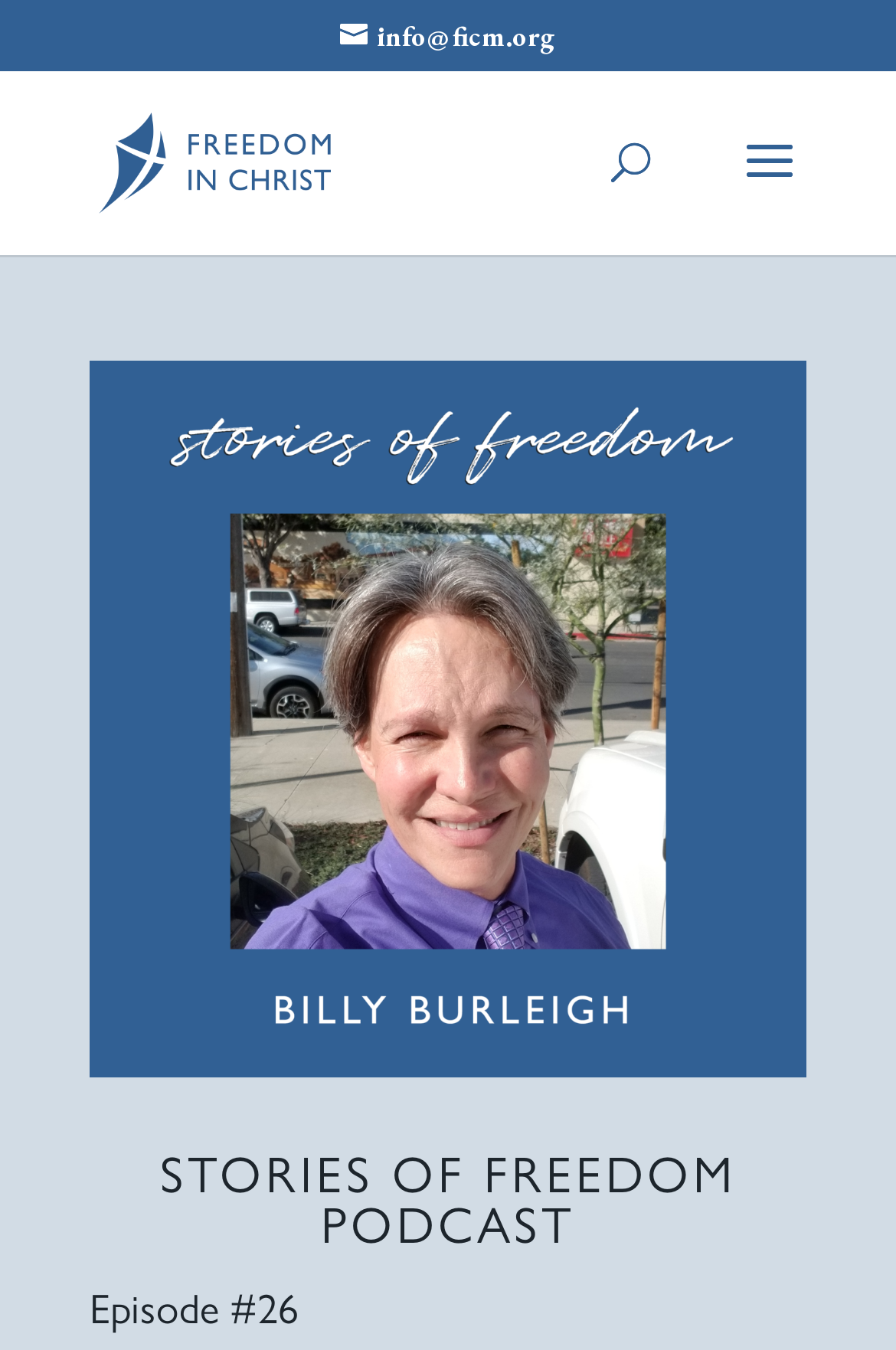Please locate the UI element described by "alt="Freedom in Christ Ministries"" and provide its bounding box coordinates.

[0.11, 0.096, 0.369, 0.135]